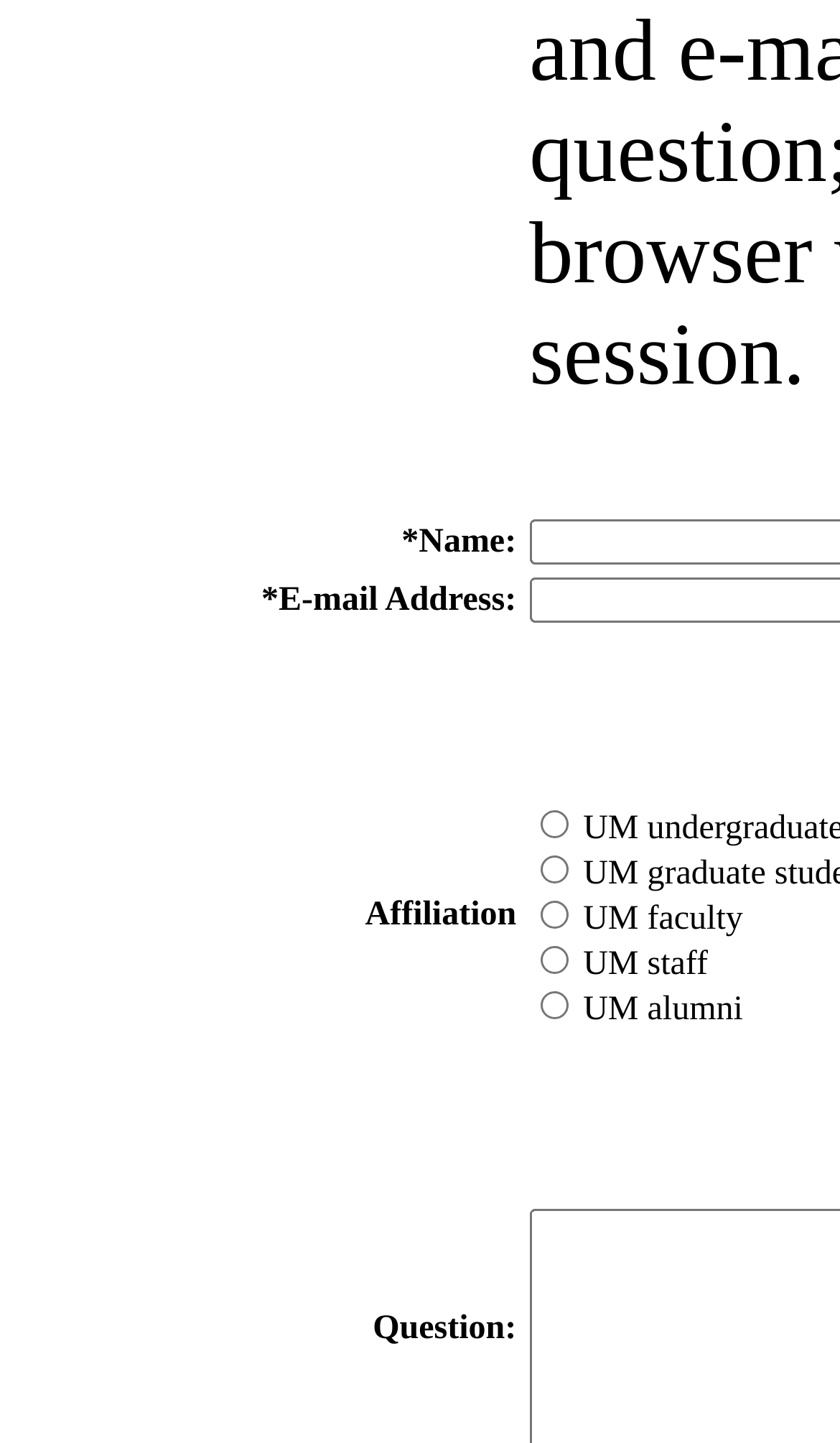Provide a short answer using a single word or phrase for the following question: 
What is the last field label?

Affiliation